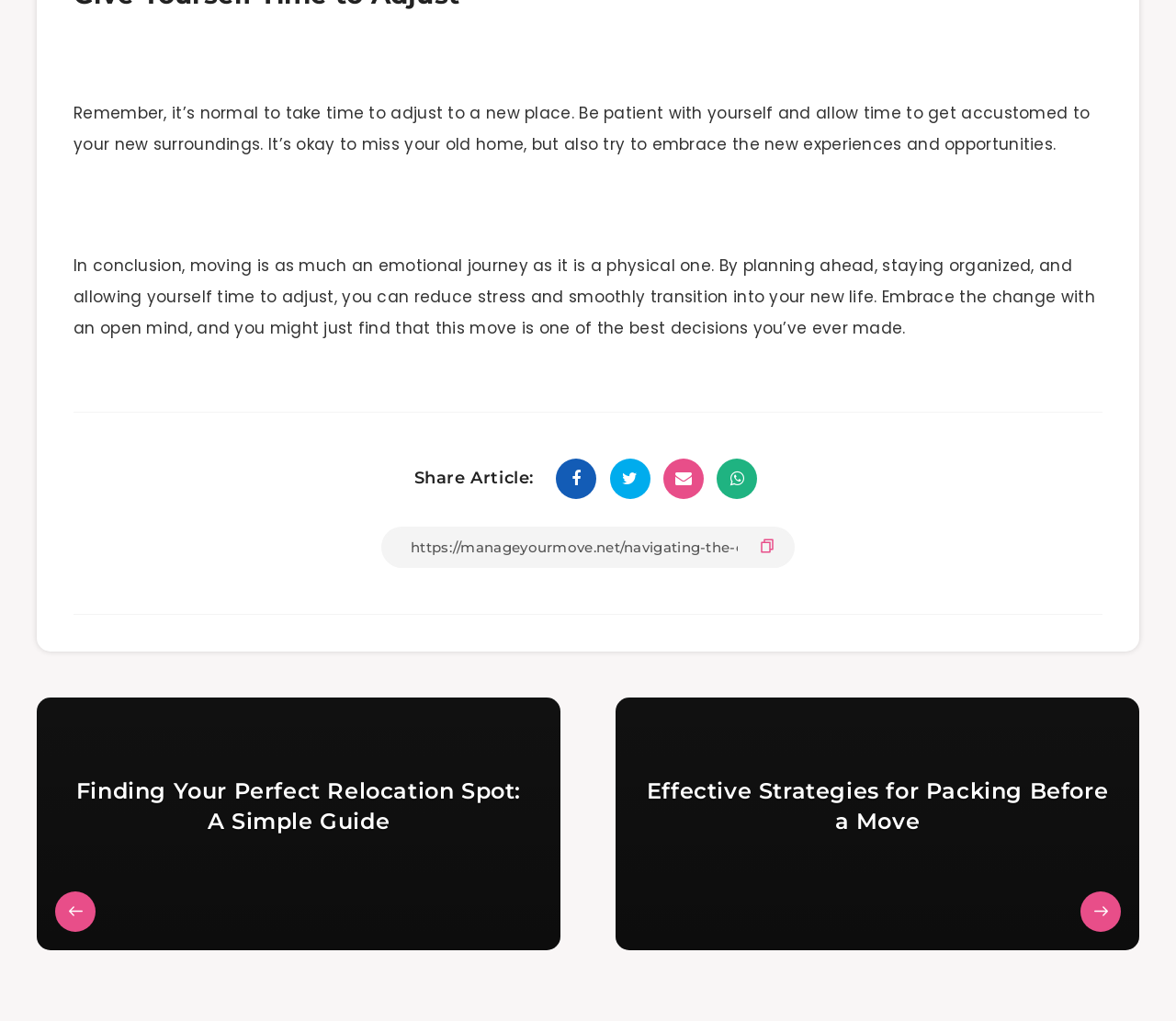How many articles are there on the webpage?
Analyze the image and deliver a detailed answer to the question.

There are two articles on the webpage, one with the heading 'Finding Your Perfect Relocation Spot: A Simple Guide' and another with the heading 'Effective Strategies for Packing Before a Move'.